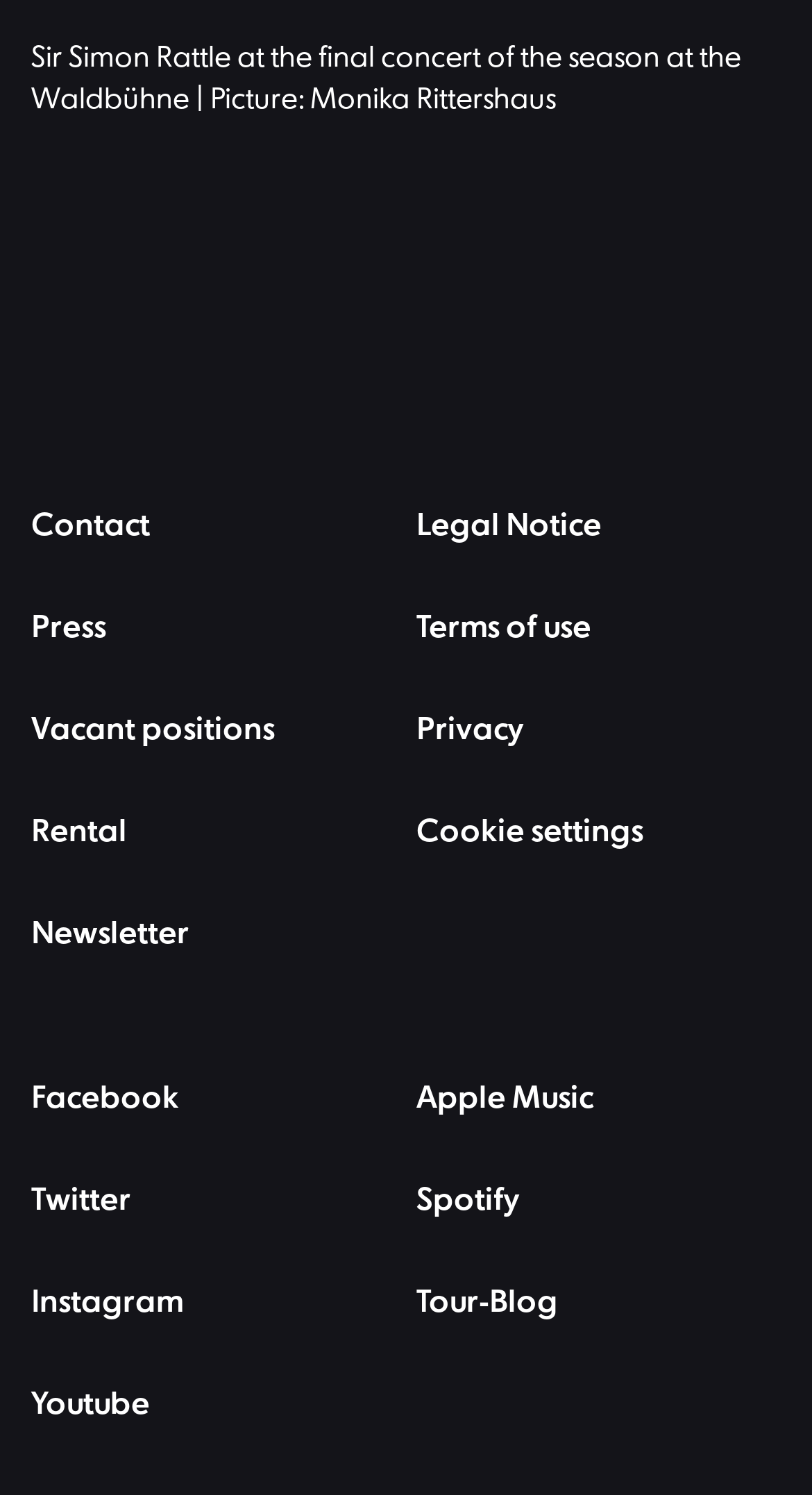Answer in one word or a short phrase: 
What is the name of the partner bank?

Deutsche Bank